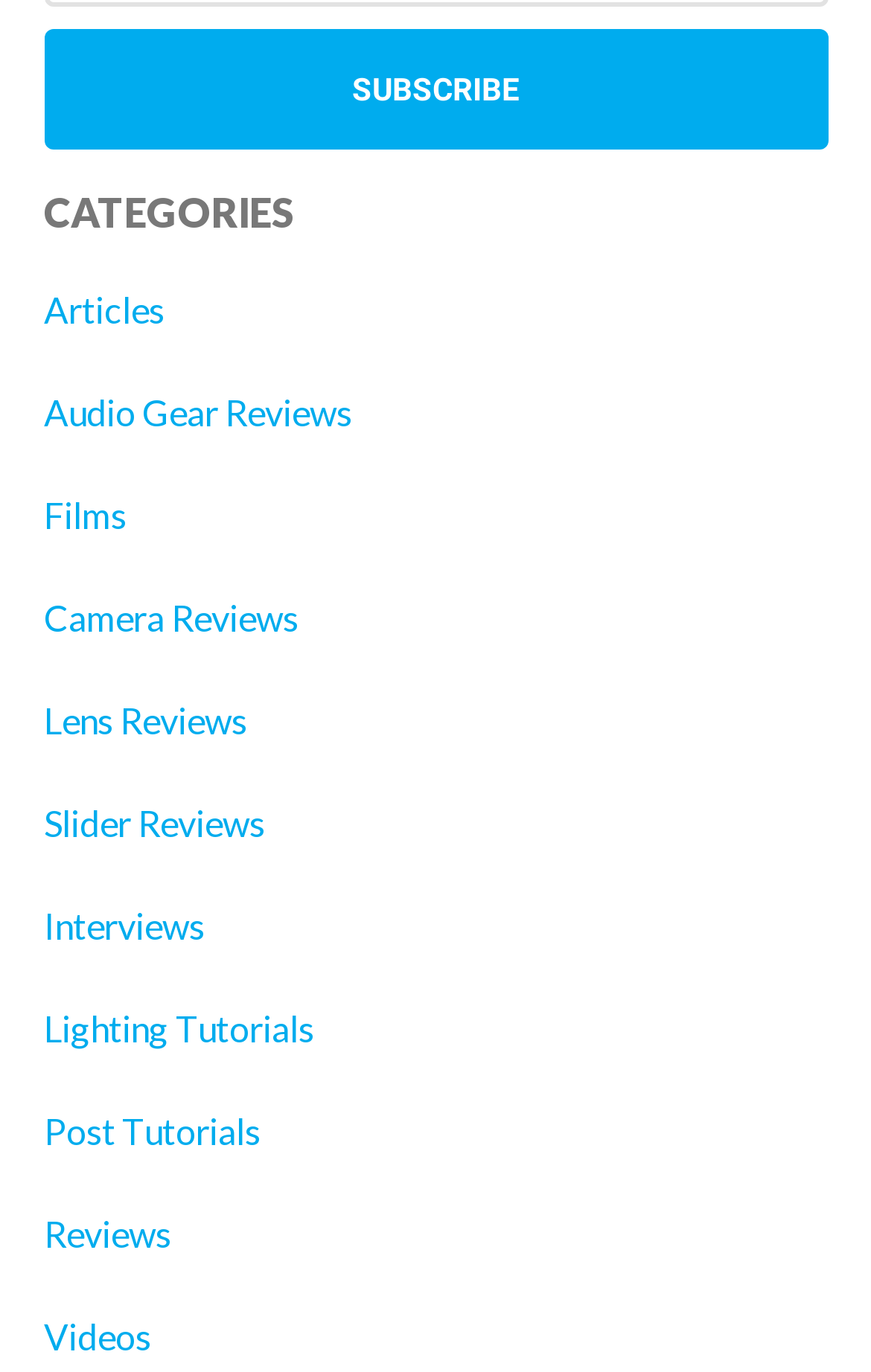Kindly determine the bounding box coordinates of the area that needs to be clicked to fulfill this instruction: "View articles".

[0.05, 0.21, 0.188, 0.241]